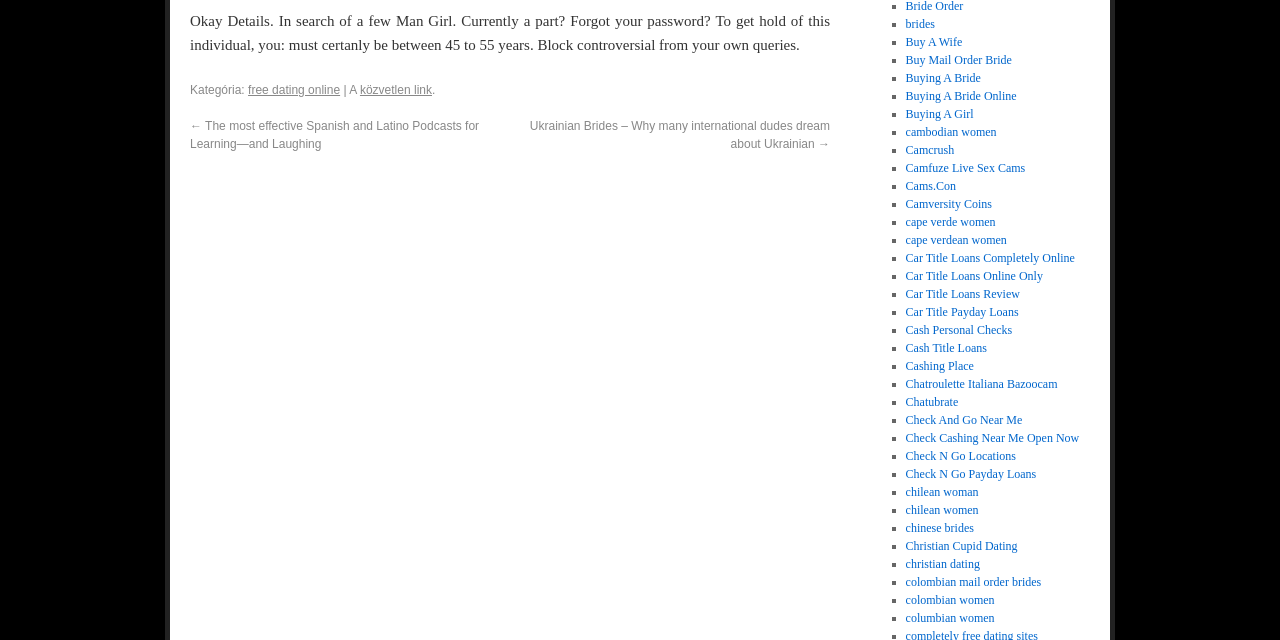Please specify the bounding box coordinates for the clickable region that will help you carry out the instruction: "visit 'brides' webpage".

[0.707, 0.027, 0.73, 0.048]